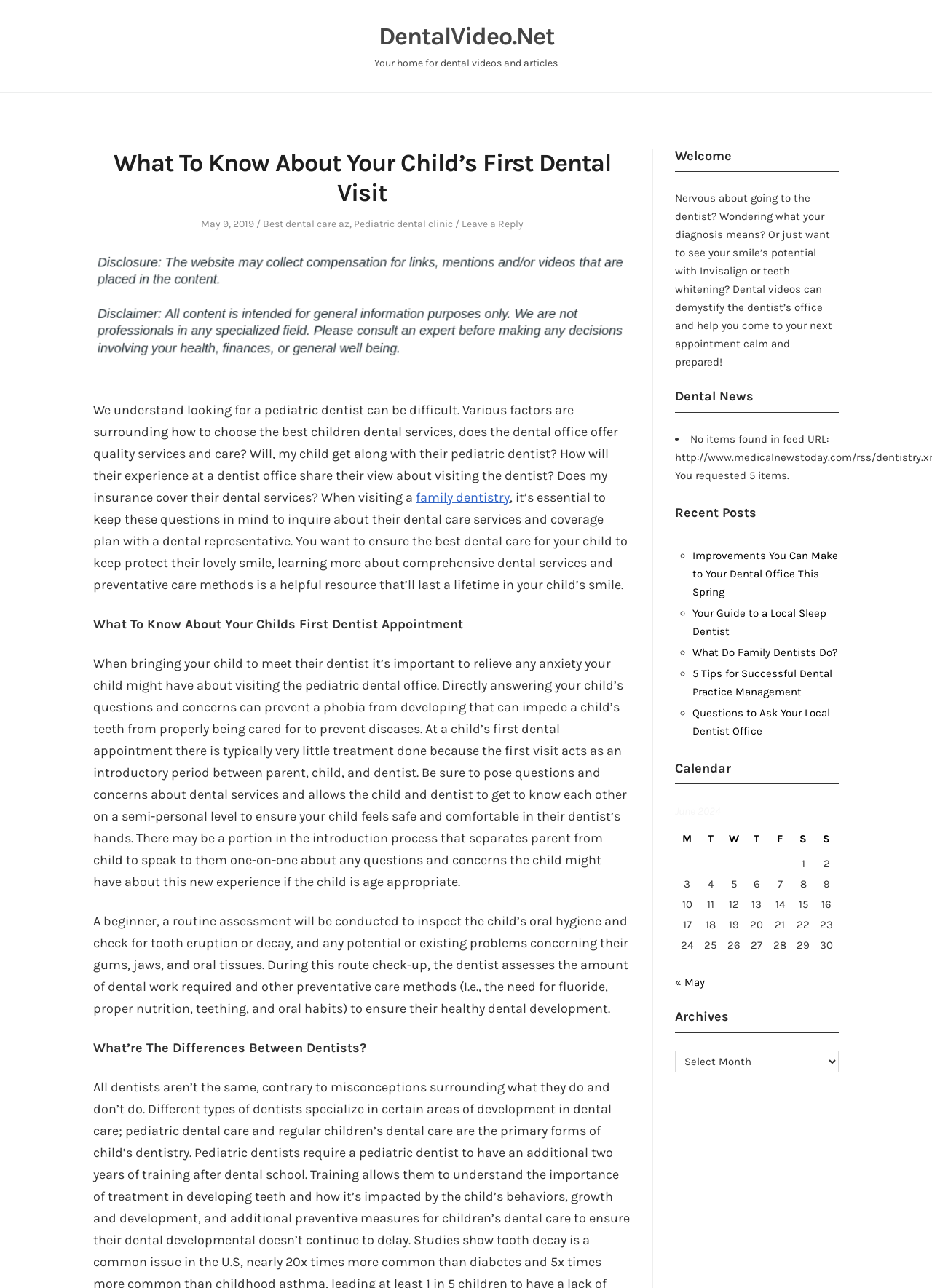Identify the coordinates of the bounding box for the element that must be clicked to accomplish the instruction: "Click on the 'Leave a Reply' link".

[0.495, 0.169, 0.561, 0.179]